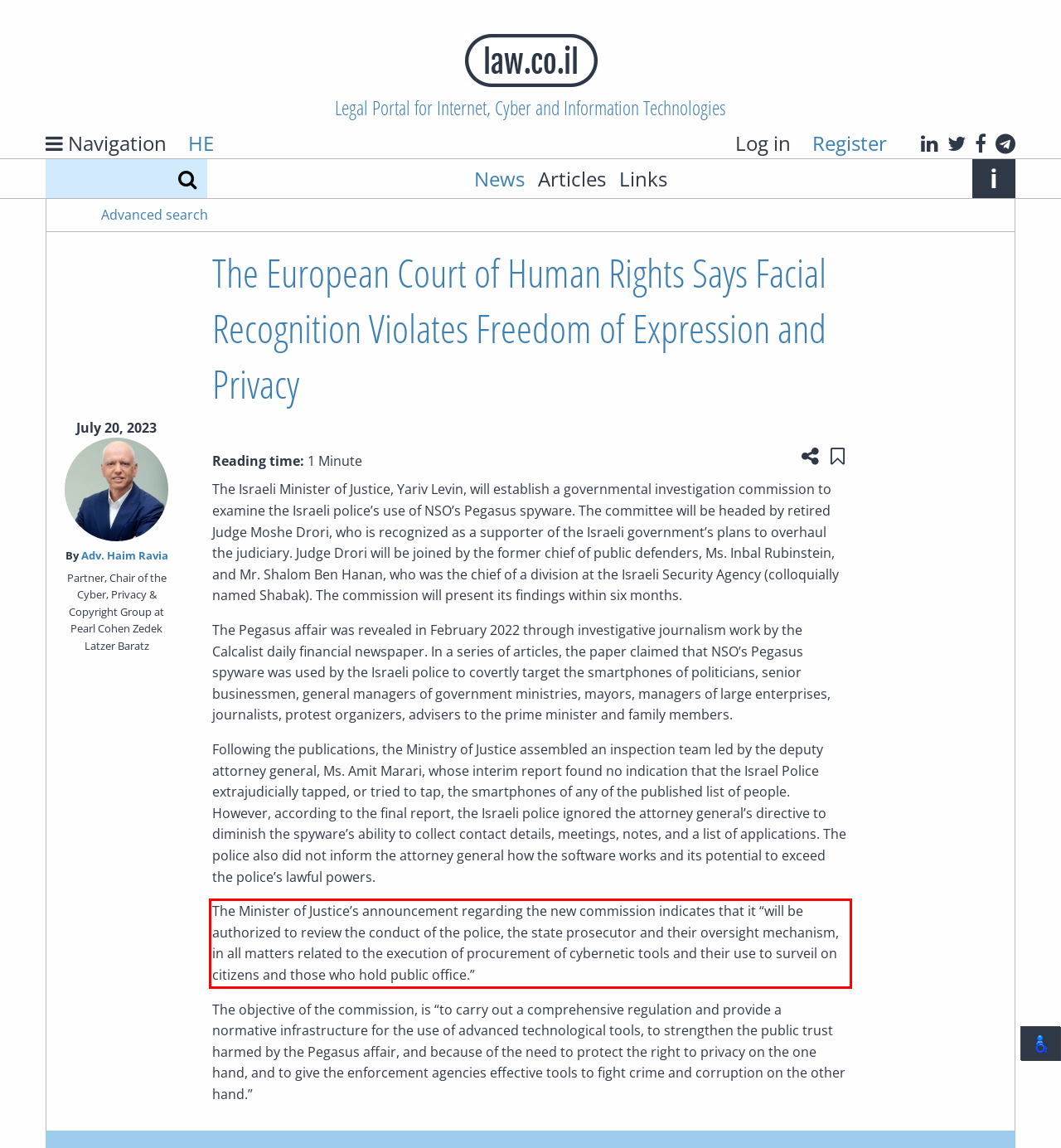Look at the webpage screenshot and recognize the text inside the red bounding box.

The Minister of Justice’s announcement regarding the new commission indicates that it “will be authorized to review the conduct of the police, the state prosecutor and their oversight mechanism, in all matters related to the execution of procurement of cybernetic tools and their use to surveil on citizens and those who hold public office.”